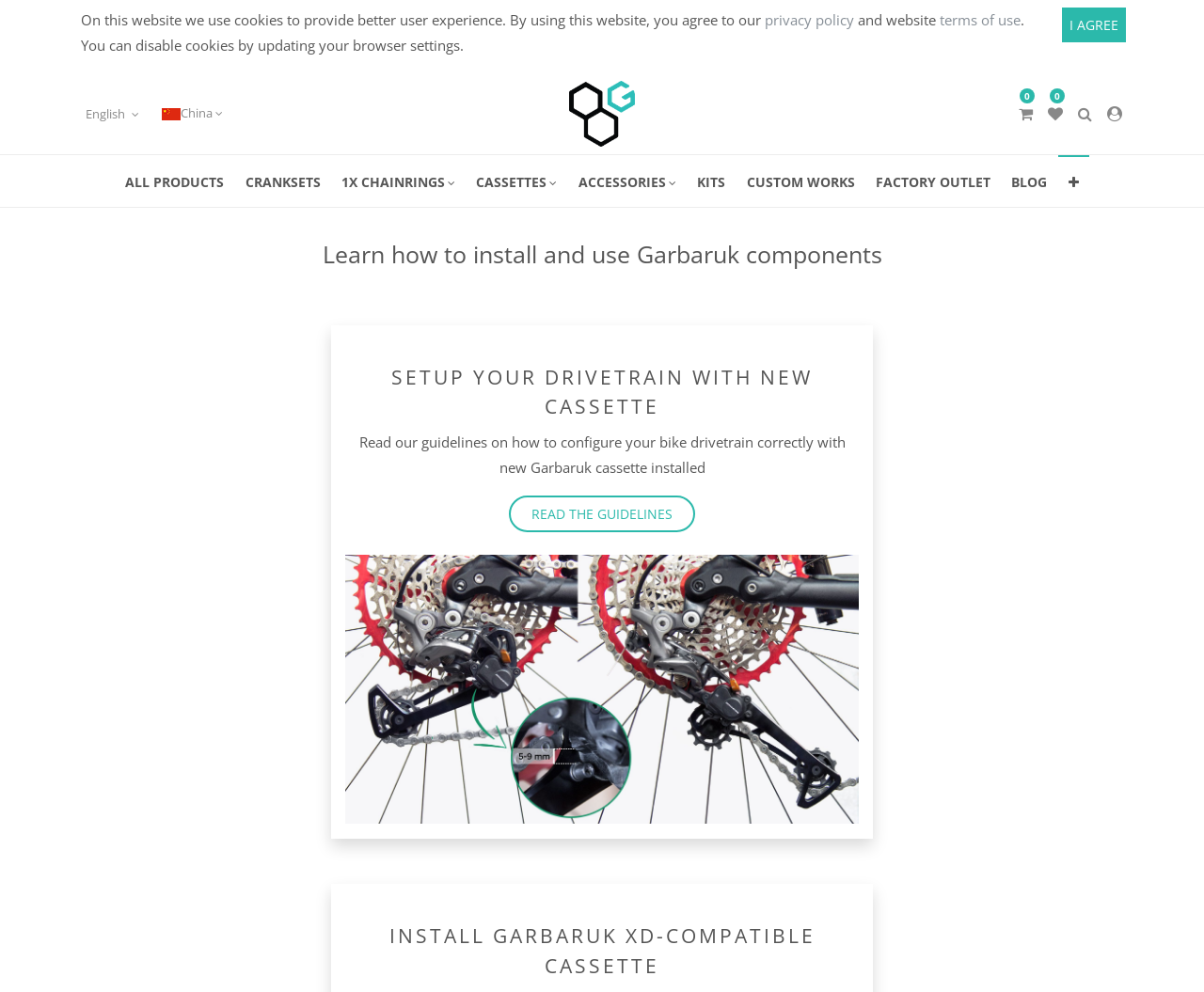Provide the bounding box coordinates of the area you need to click to execute the following instruction: "Read the guidelines".

[0.423, 0.499, 0.577, 0.537]